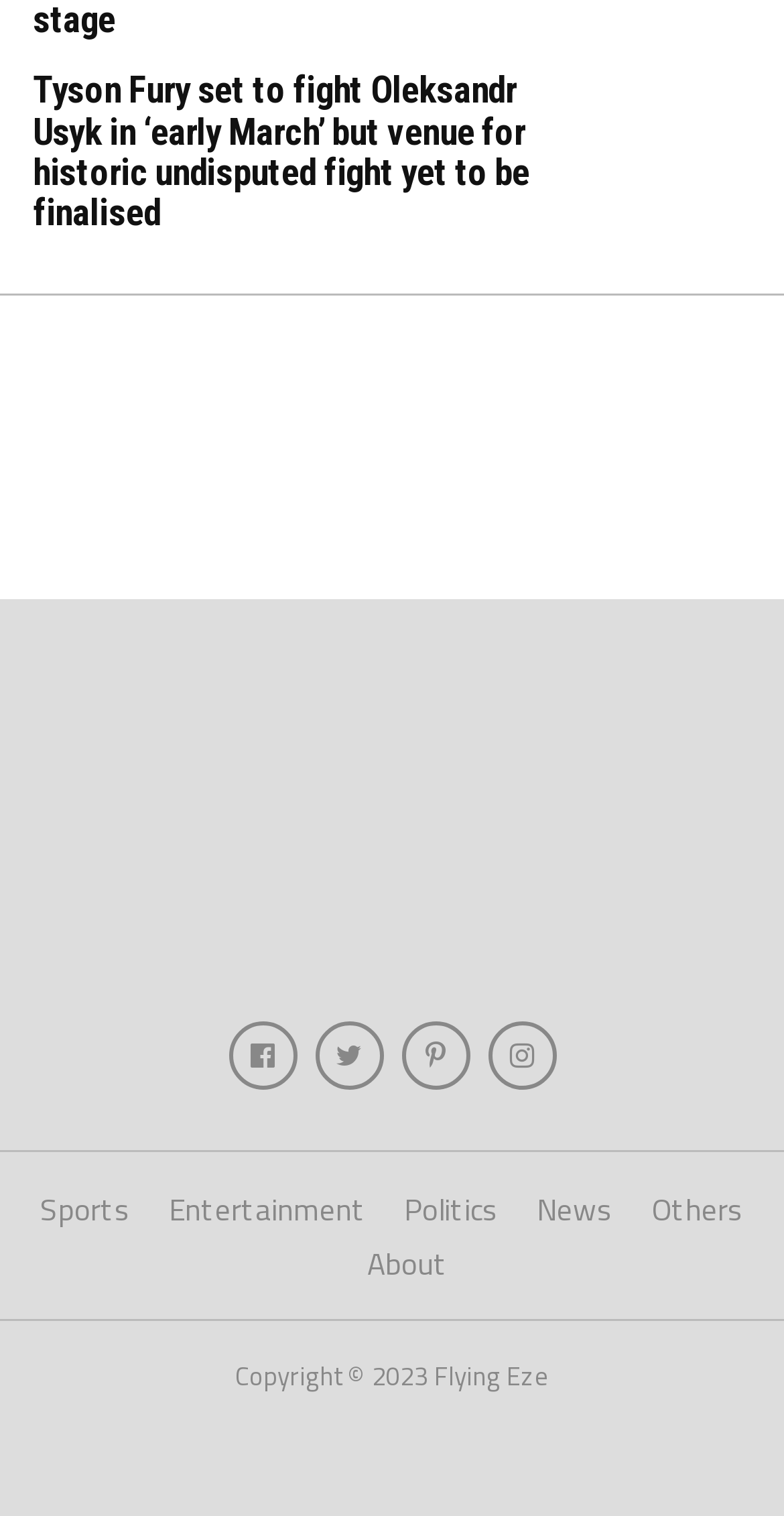Specify the bounding box coordinates of the element's region that should be clicked to achieve the following instruction: "Learn about Flying Eze". The bounding box coordinates consist of four float numbers between 0 and 1, in the format [left, top, right, bottom].

[0.308, 0.611, 0.692, 0.642]